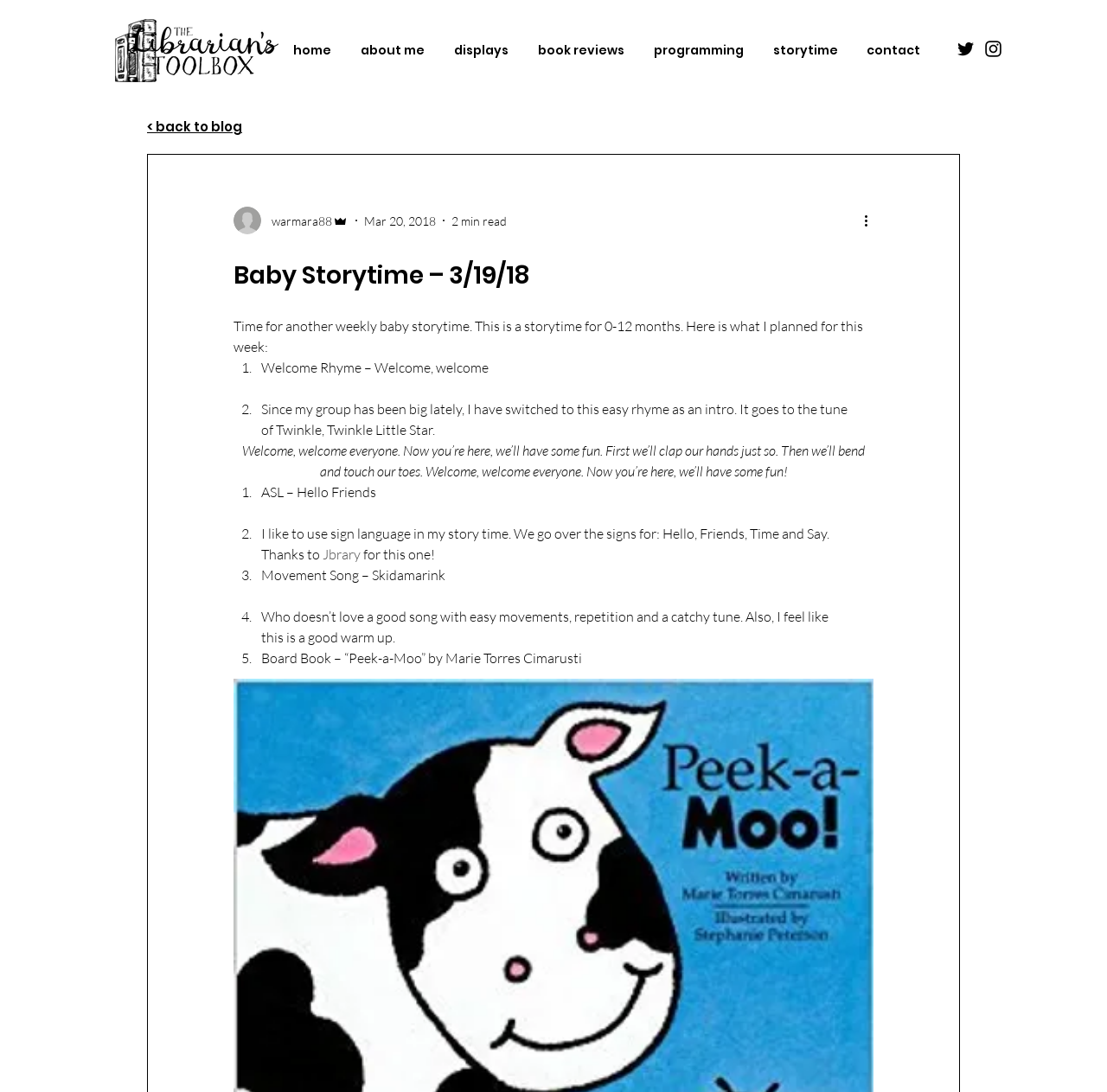What is the age range for this storytime?
Carefully analyze the image and provide a detailed answer to the question.

The webpage mentions 'This is a storytime for 0-12 months' in the main content, indicating that the storytime is intended for babies from 0 to 12 months old.